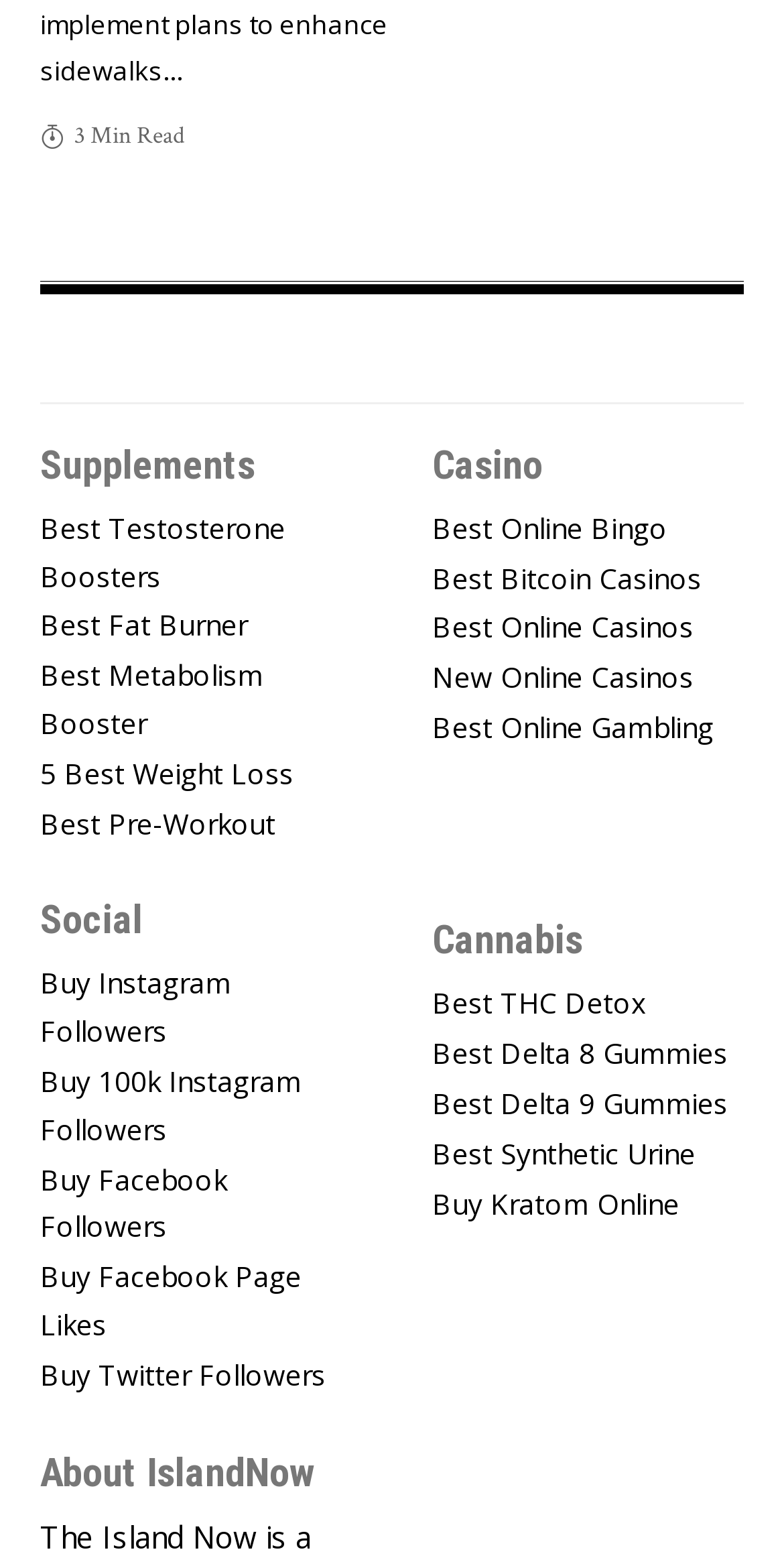How many categories are listed on the webpage?
Provide a detailed and extensive answer to the question.

By analyzing the webpage, I can see that there are five categories listed: Supplements, Casino, Social, Cannabis, and About IslandNow. These categories are denoted by headings and contain links to related topics.